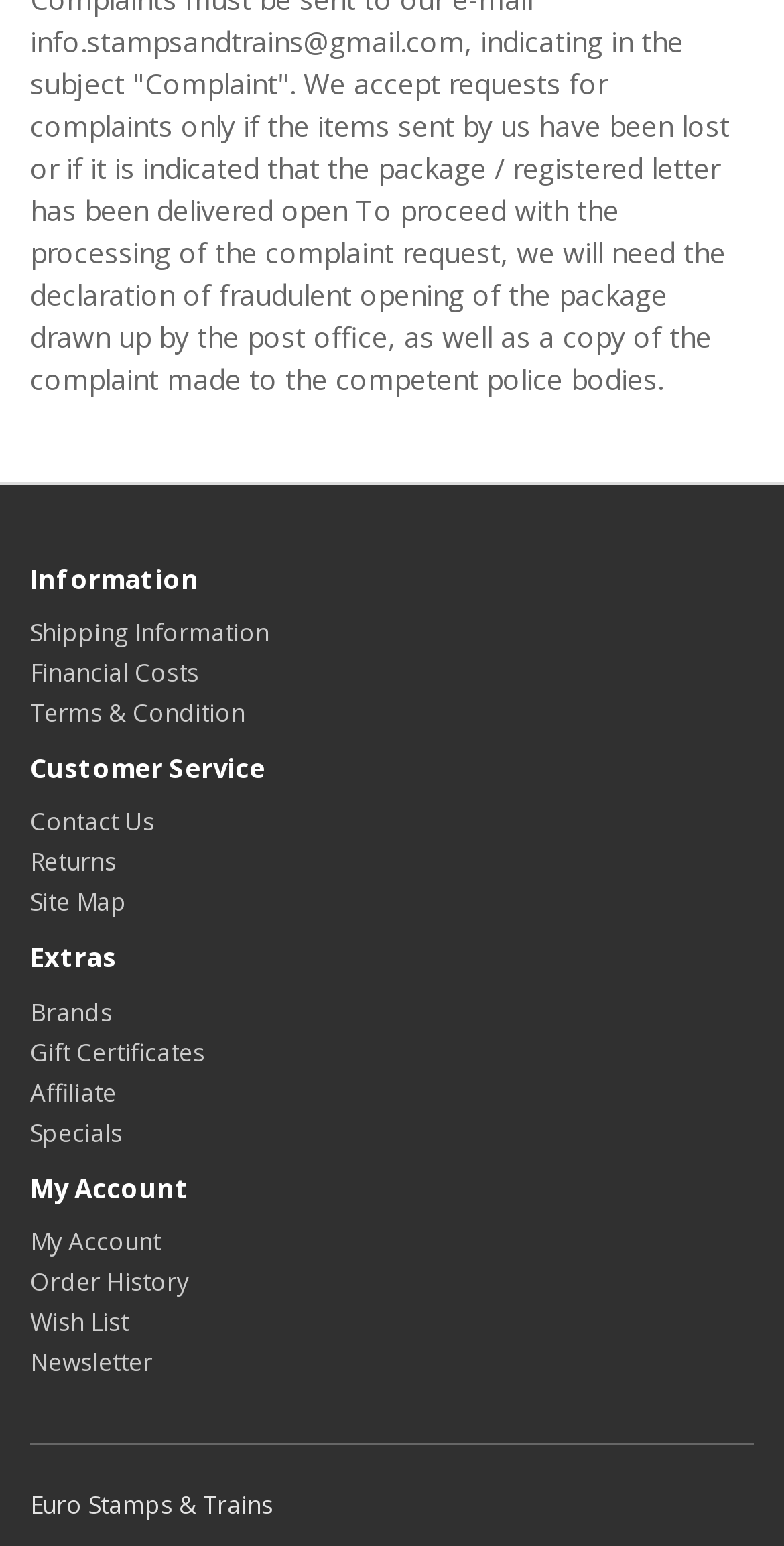Locate the bounding box coordinates of the area to click to fulfill this instruction: "Contact customer service". The bounding box should be presented as four float numbers between 0 and 1, in the order [left, top, right, bottom].

[0.038, 0.521, 0.197, 0.543]